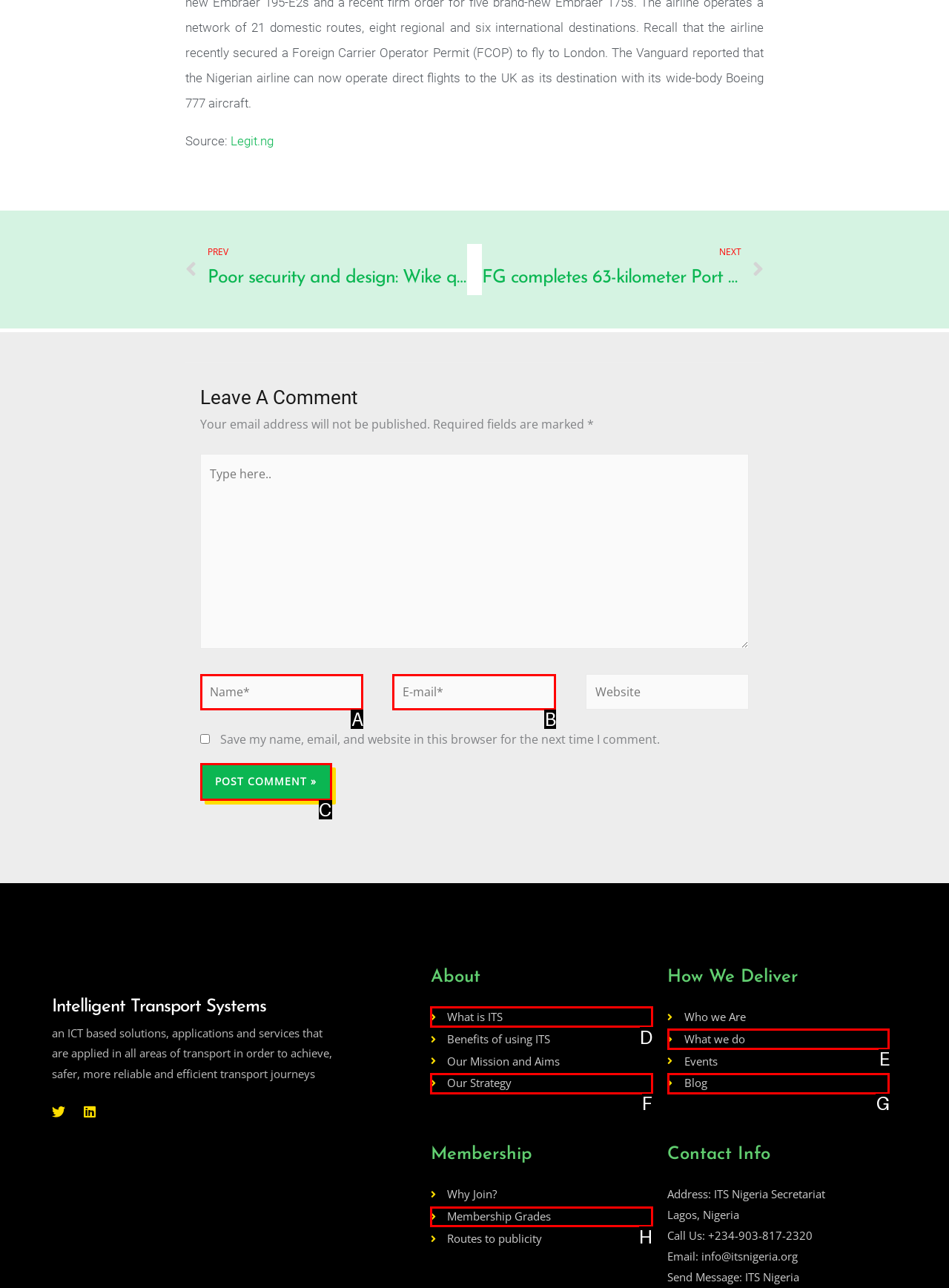Identify the option that corresponds to the given description: Our Strategy. Reply with the letter of the chosen option directly.

F